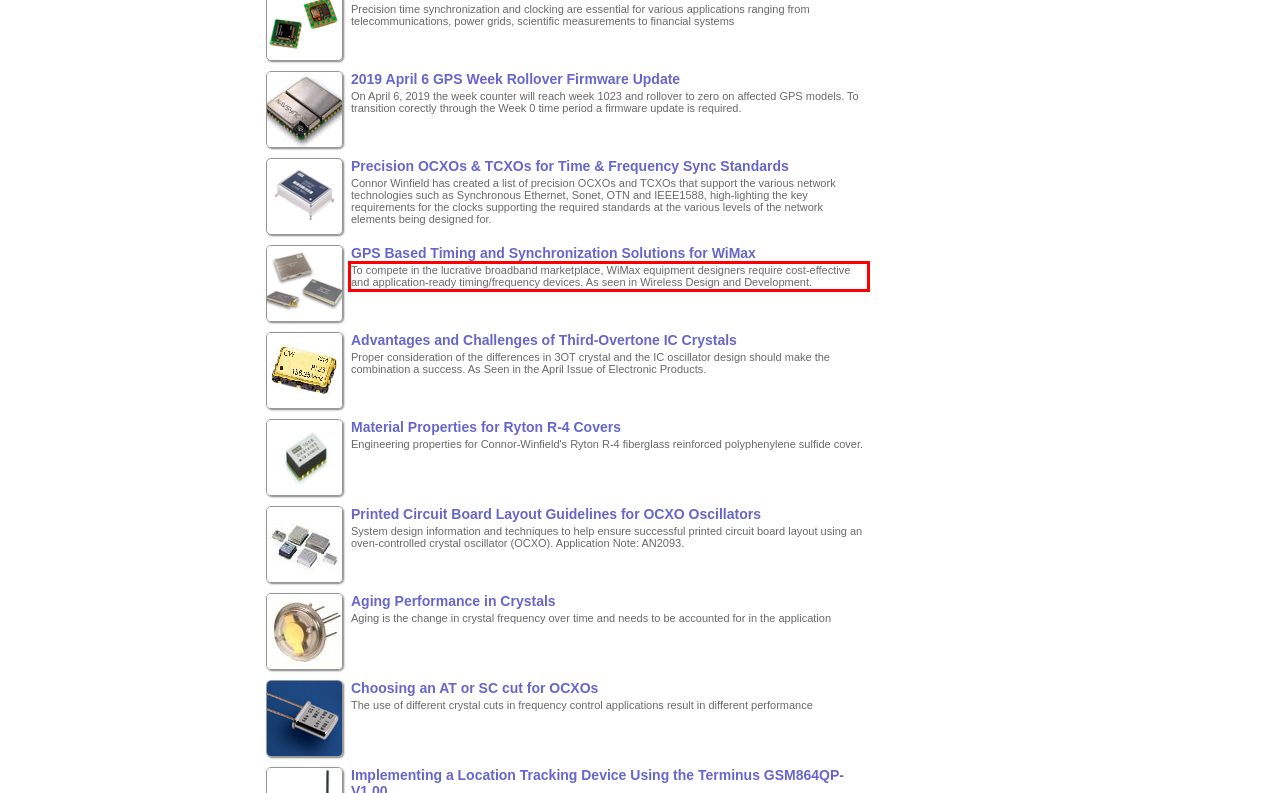Please perform OCR on the text within the red rectangle in the webpage screenshot and return the text content.

To compete in the lucrative broadband marketplace, WiMax equipment designers require cost-effective and application-ready timing/frequency devices. As seen in Wireless Design and Development.